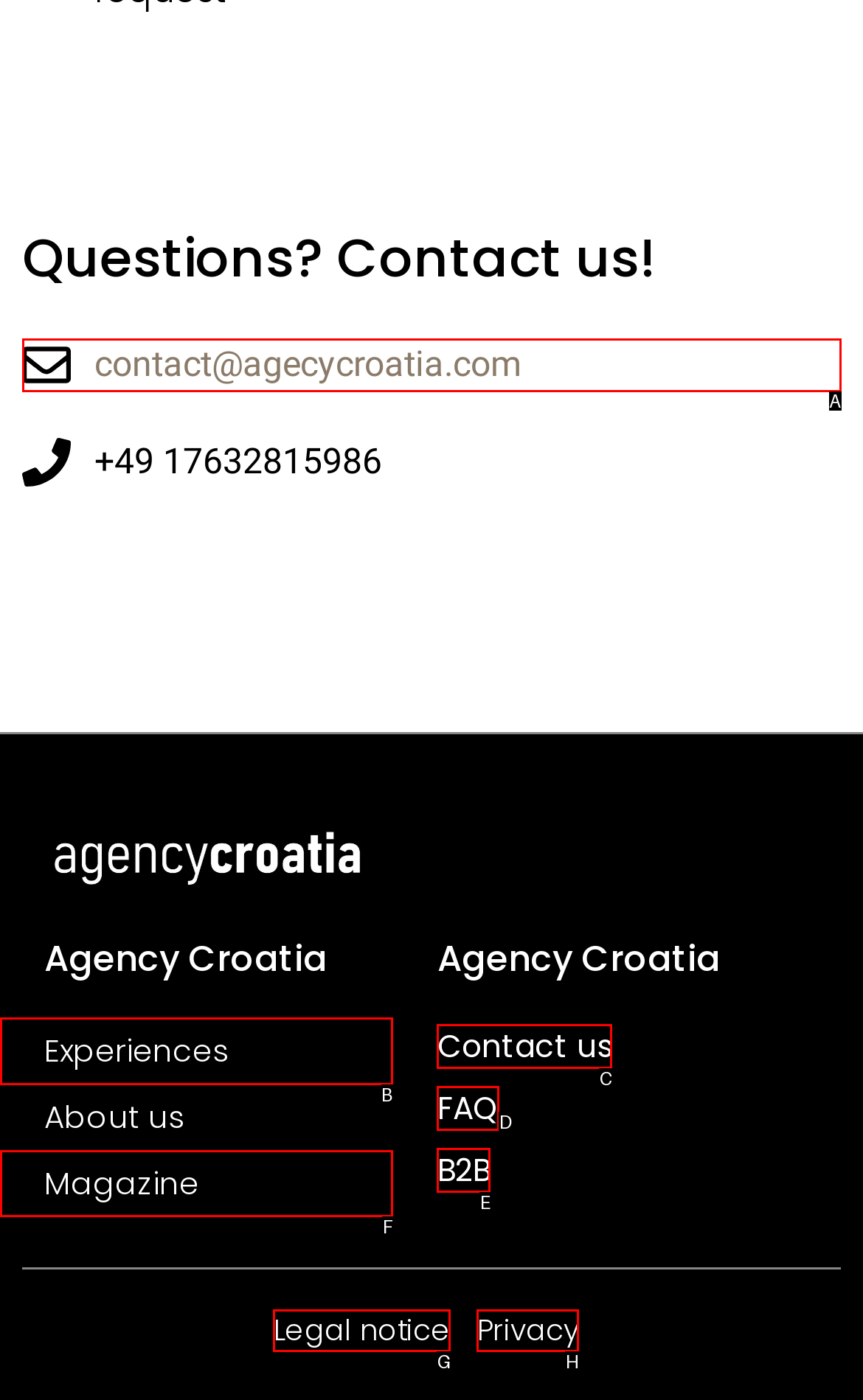Identify the correct UI element to click to follow this instruction: Visit the Experiences page
Respond with the letter of the appropriate choice from the displayed options.

B